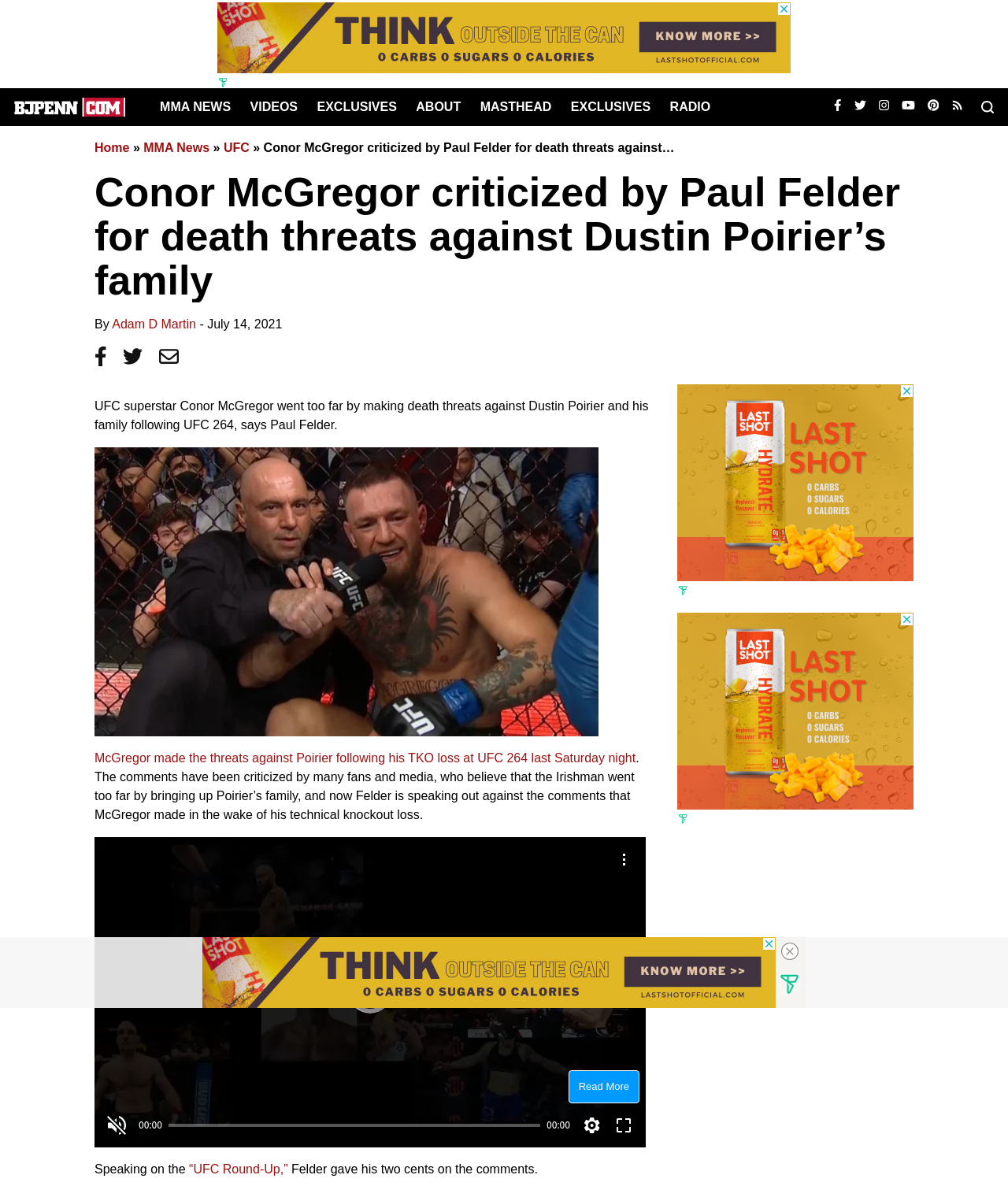Kindly provide the bounding box coordinates of the section you need to click on to fulfill the given instruction: "Click the 'Play' button".

[0.345, 0.817, 0.389, 0.854]